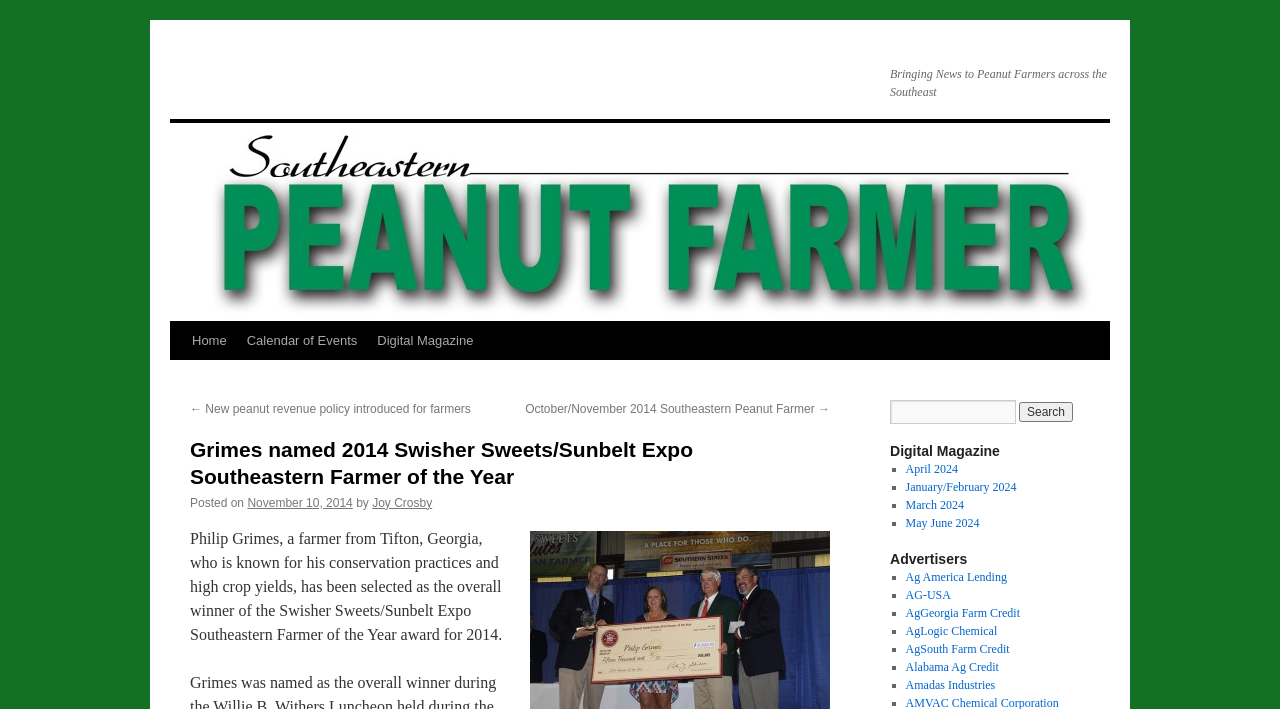Please determine the bounding box coordinates of the section I need to click to accomplish this instruction: "View the Digital Magazine".

[0.695, 0.623, 0.852, 0.649]